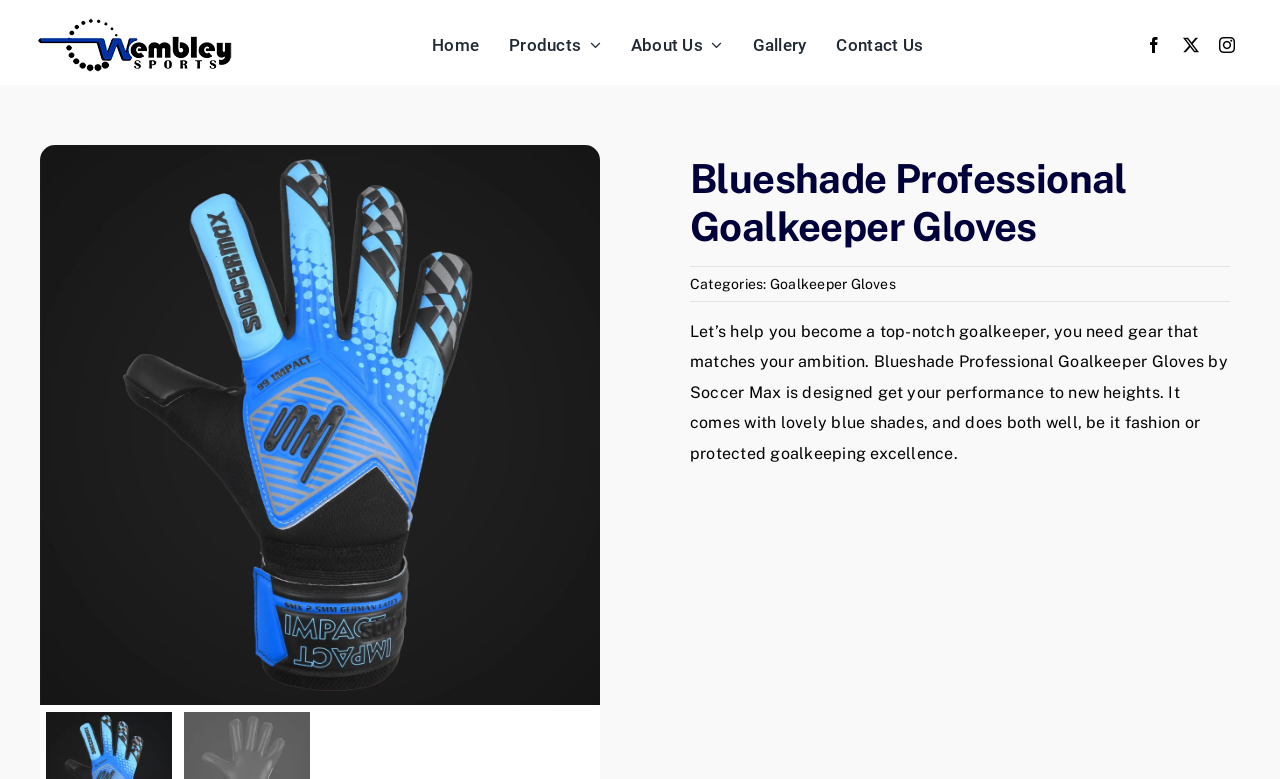How many social media links are present?
Refer to the screenshot and respond with a concise word or phrase.

3